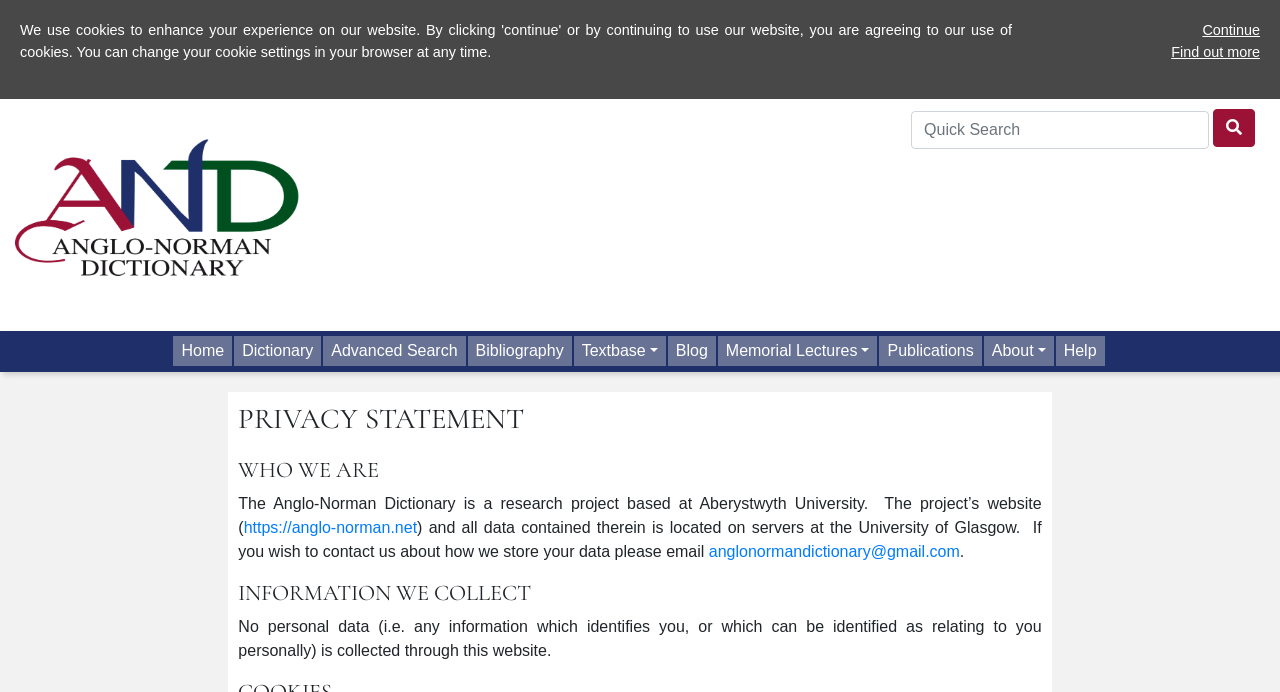Please predict the bounding box coordinates of the element's region where a click is necessary to complete the following instruction: "Search for a term". The coordinates should be represented by four float numbers between 0 and 1, i.e., [left, top, right, bottom].

[0.712, 0.16, 0.944, 0.215]